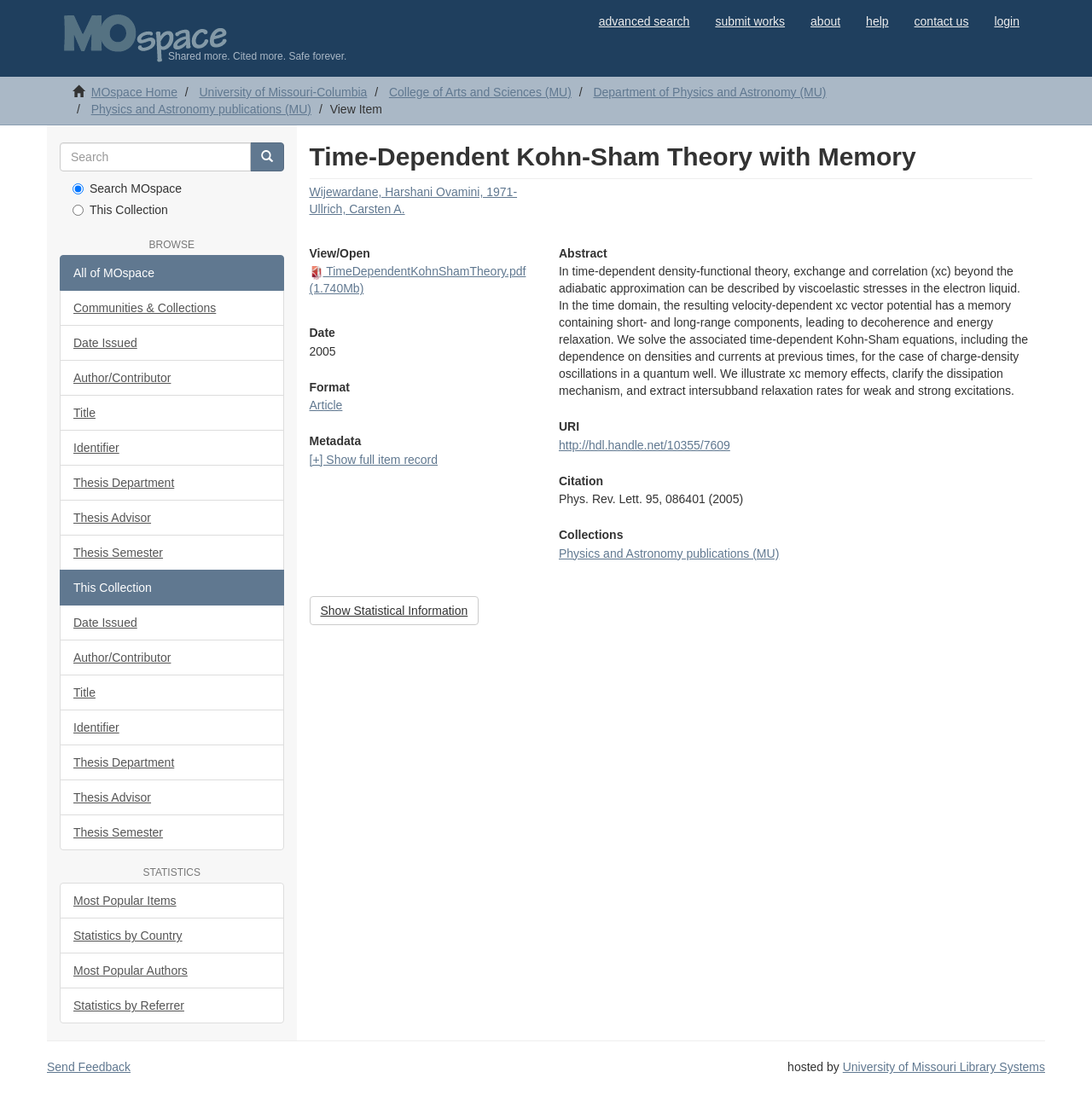Locate the bounding box coordinates of the element I should click to achieve the following instruction: "search for something".

[0.055, 0.129, 0.229, 0.156]